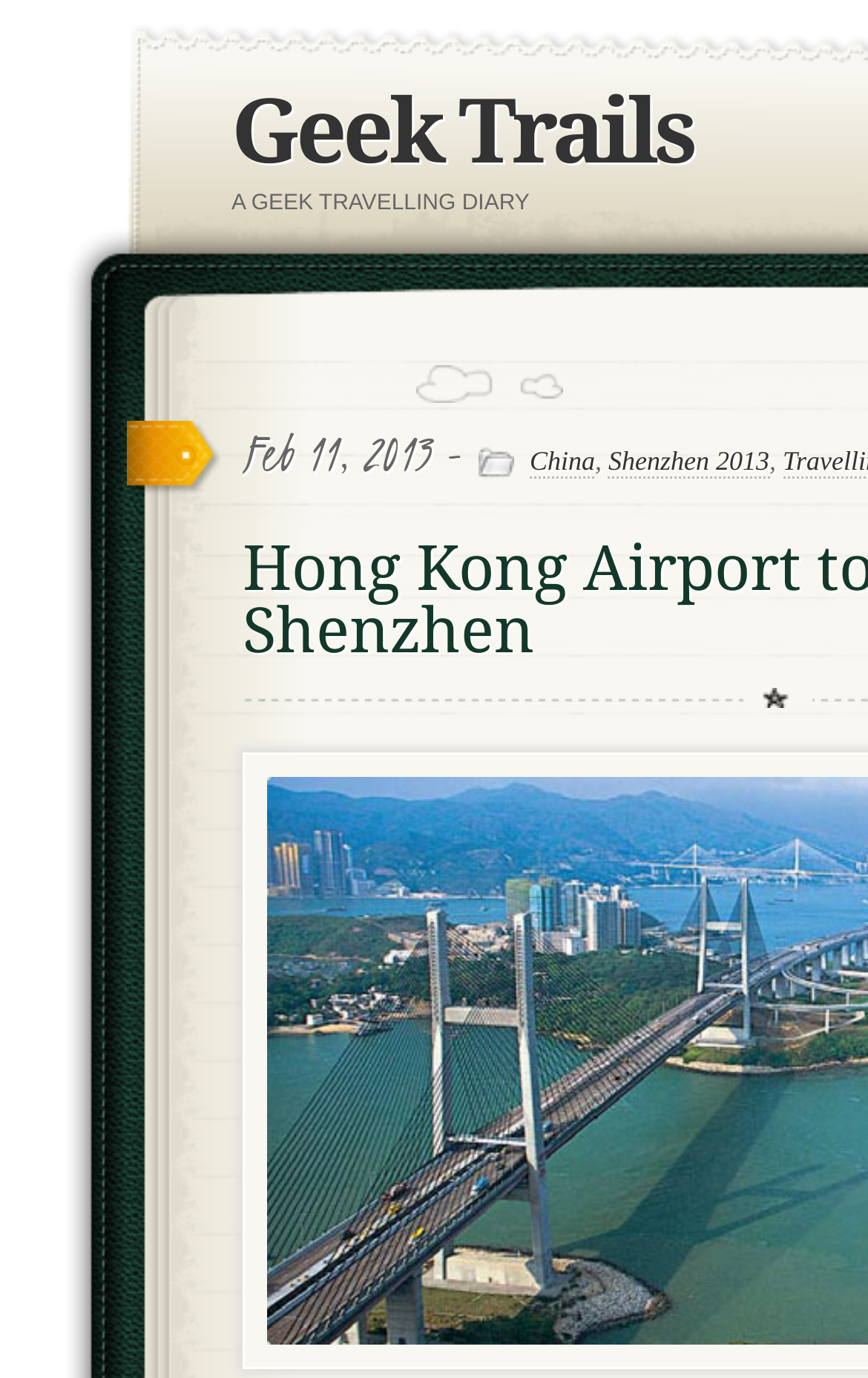Find the UI element described as: "China" and predict its bounding box coordinates. Ensure the coordinates are four float numbers between 0 and 1, [left, top, right, bottom].

[0.61, 0.323, 0.685, 0.347]